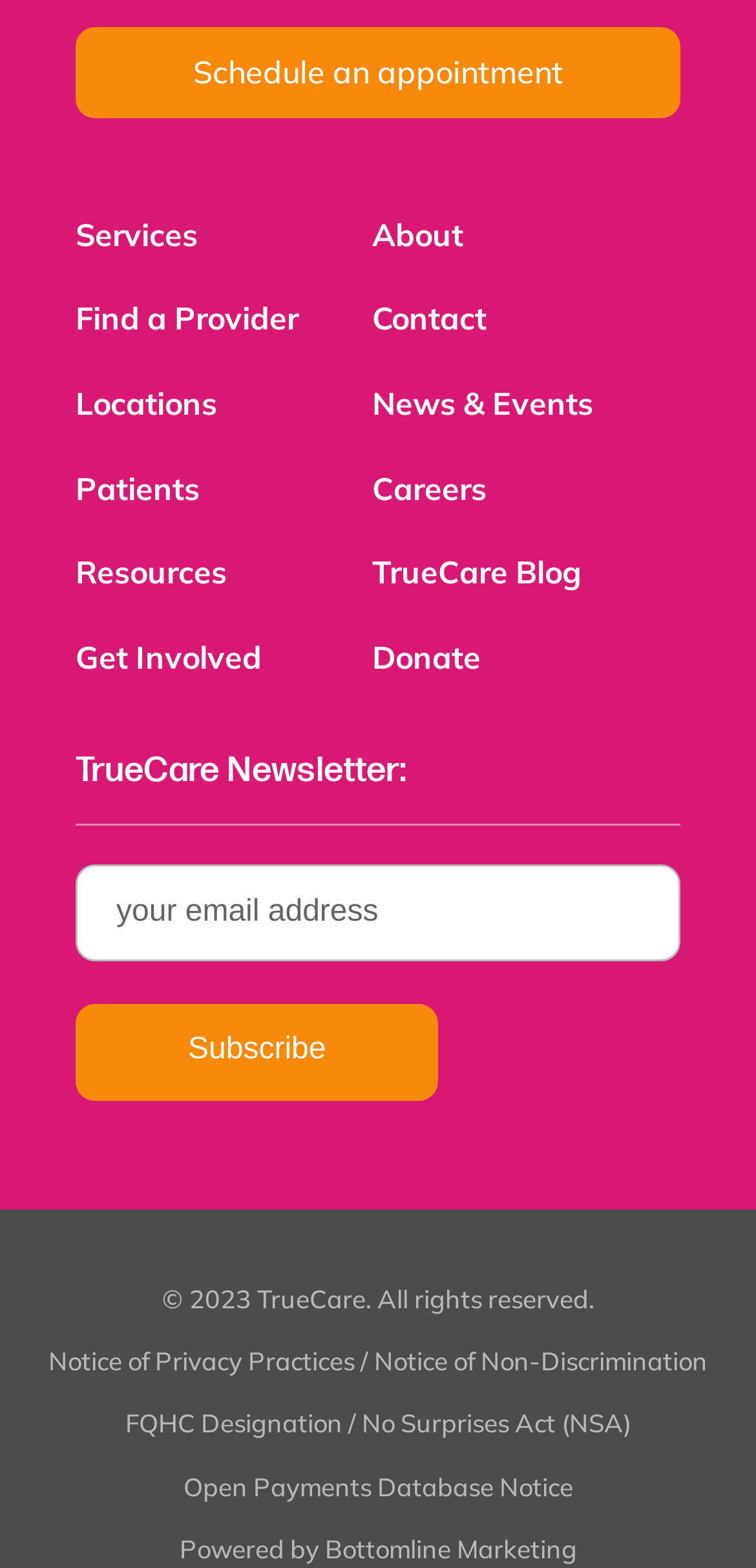Locate the bounding box coordinates of the area you need to click to fulfill this instruction: 'Get involved'. The coordinates must be in the form of four float numbers ranging from 0 to 1: [left, top, right, bottom].

[0.1, 0.404, 0.346, 0.448]